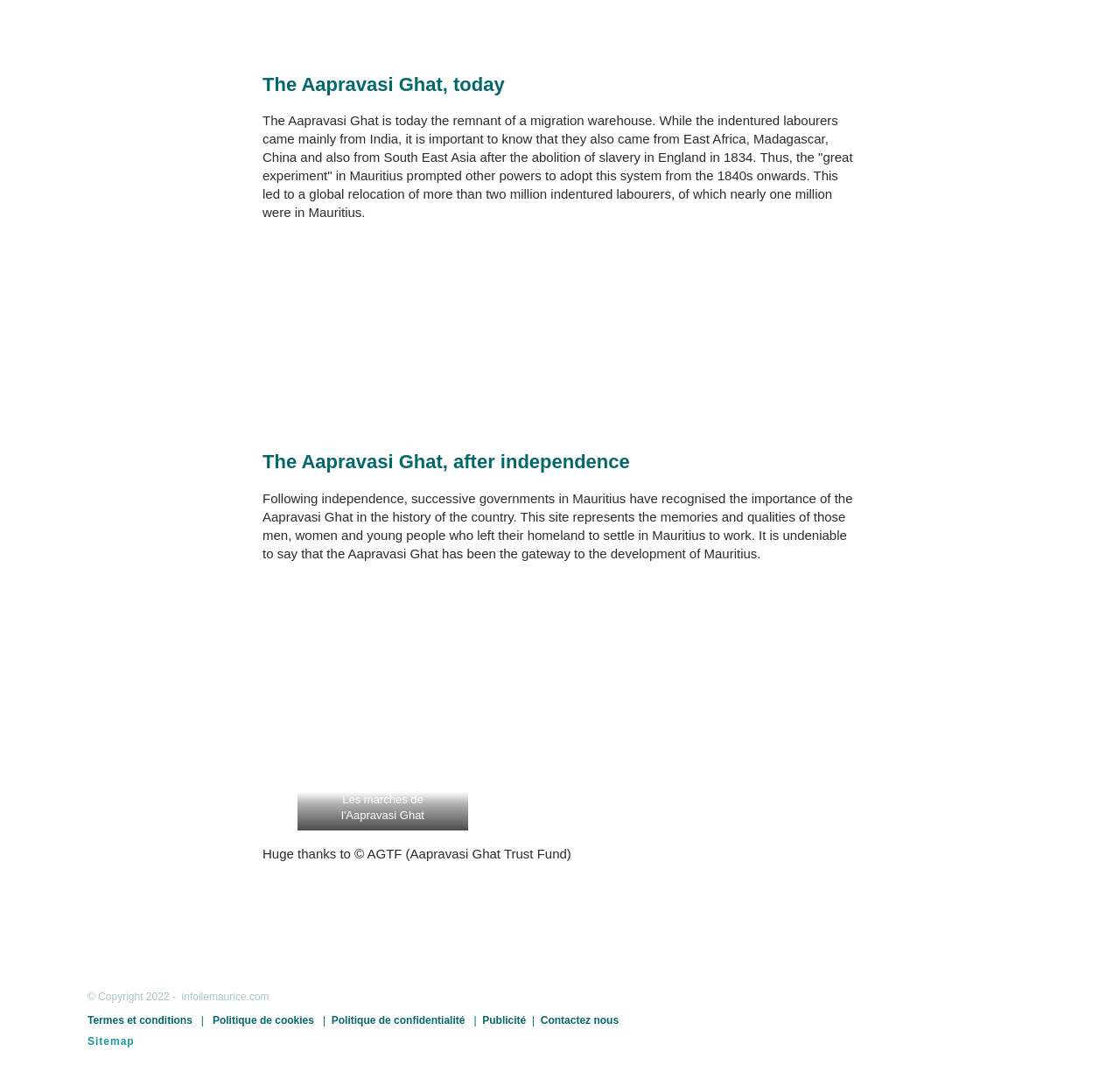Who is credited for the content?
Please provide a comprehensive answer based on the details in the screenshot.

The webpage credits the content to the Aapravasi Ghat Trust Fund (AGTF), as indicated at the bottom of the page.